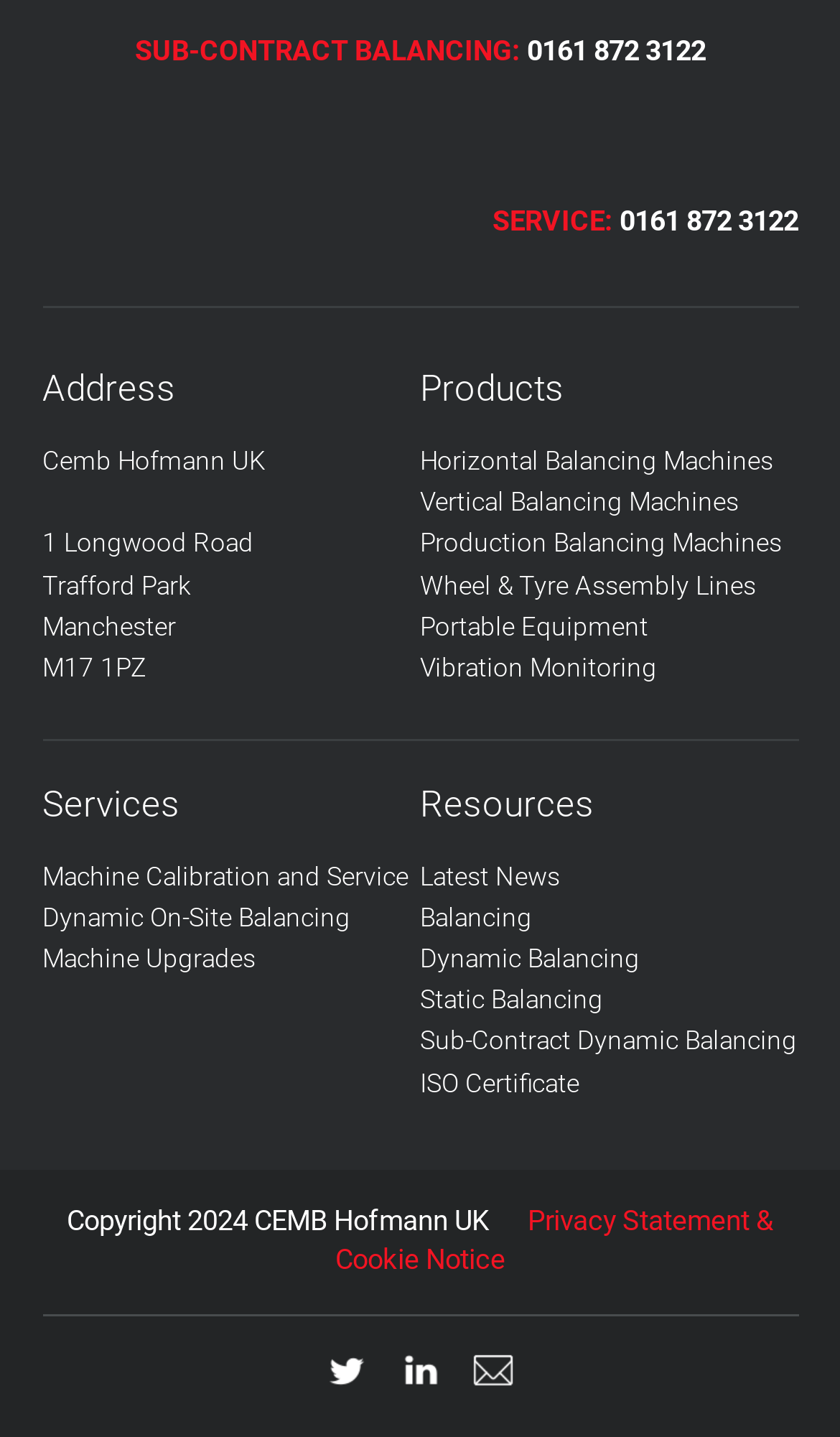Find the bounding box coordinates of the clickable region needed to perform the following instruction: "Check Address". The coordinates should be provided as four float numbers between 0 and 1, i.e., [left, top, right, bottom].

[0.05, 0.26, 0.5, 0.285]